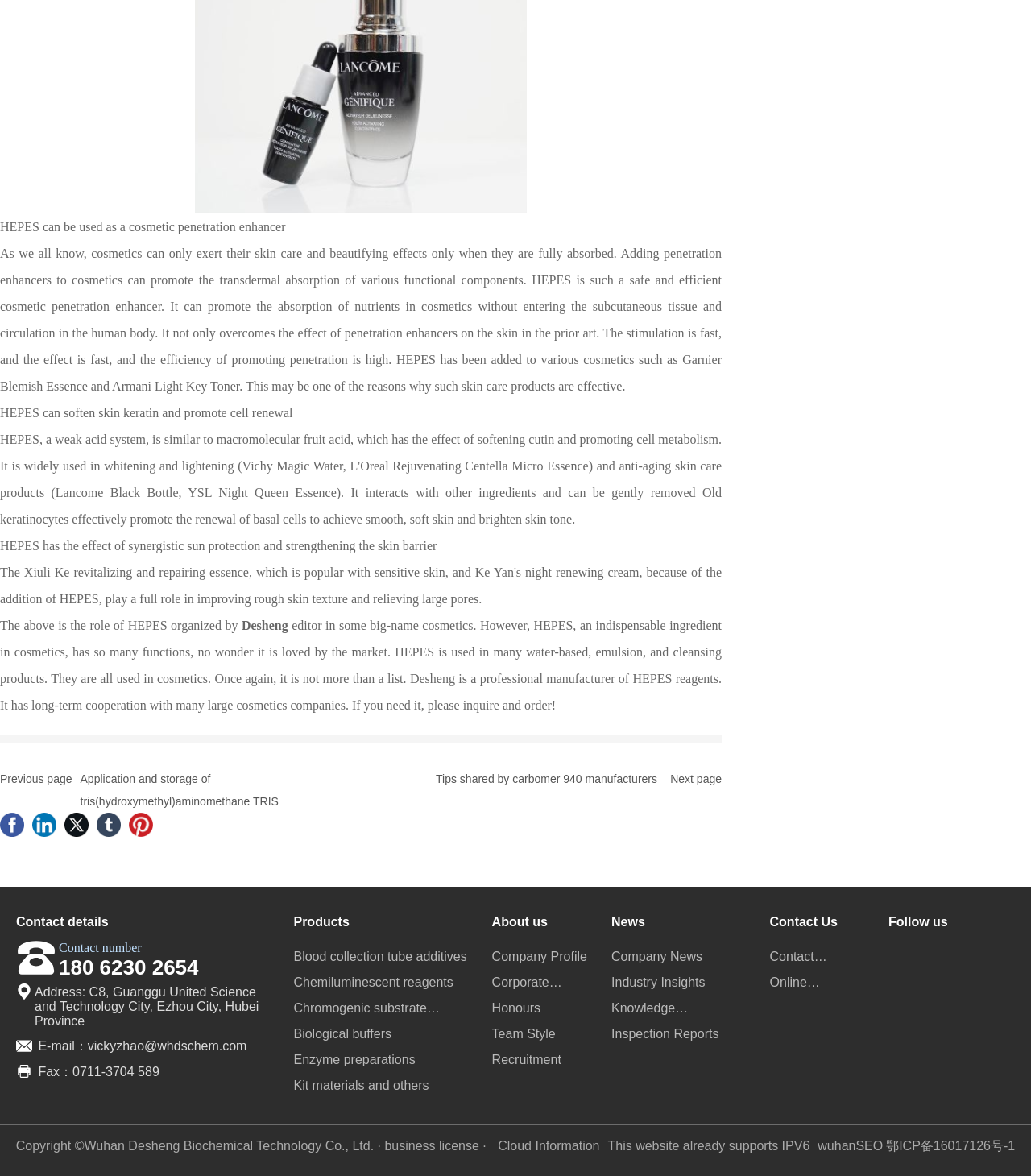What is the company name of the HEPES manufacturer?
Refer to the screenshot and respond with a concise word or phrase.

Wuhan Desheng Biochemical Technology Co., Ltd.